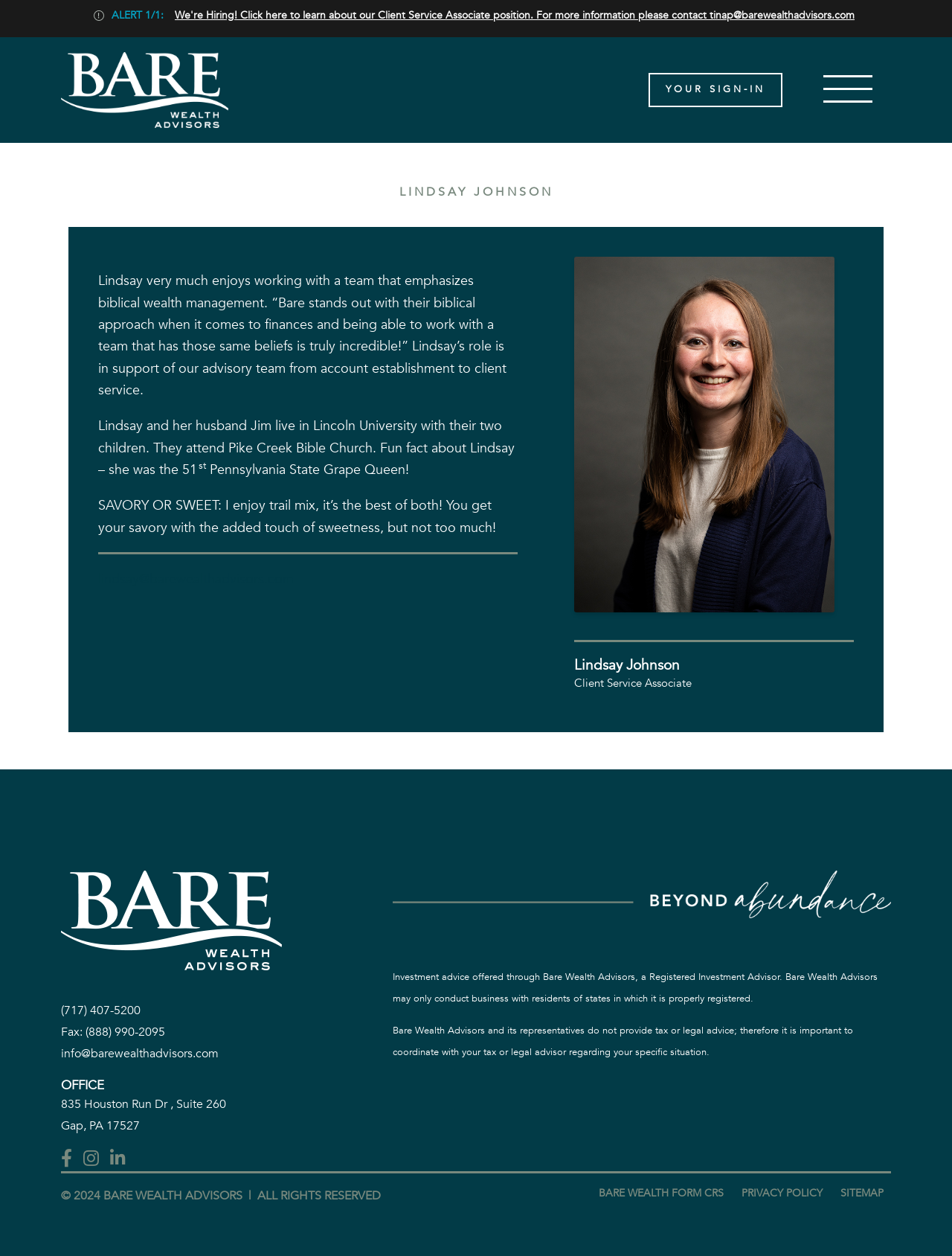Use a single word or phrase to answer the question: What is the fax number of Bare Wealth Advisors?

(888) 990-2095